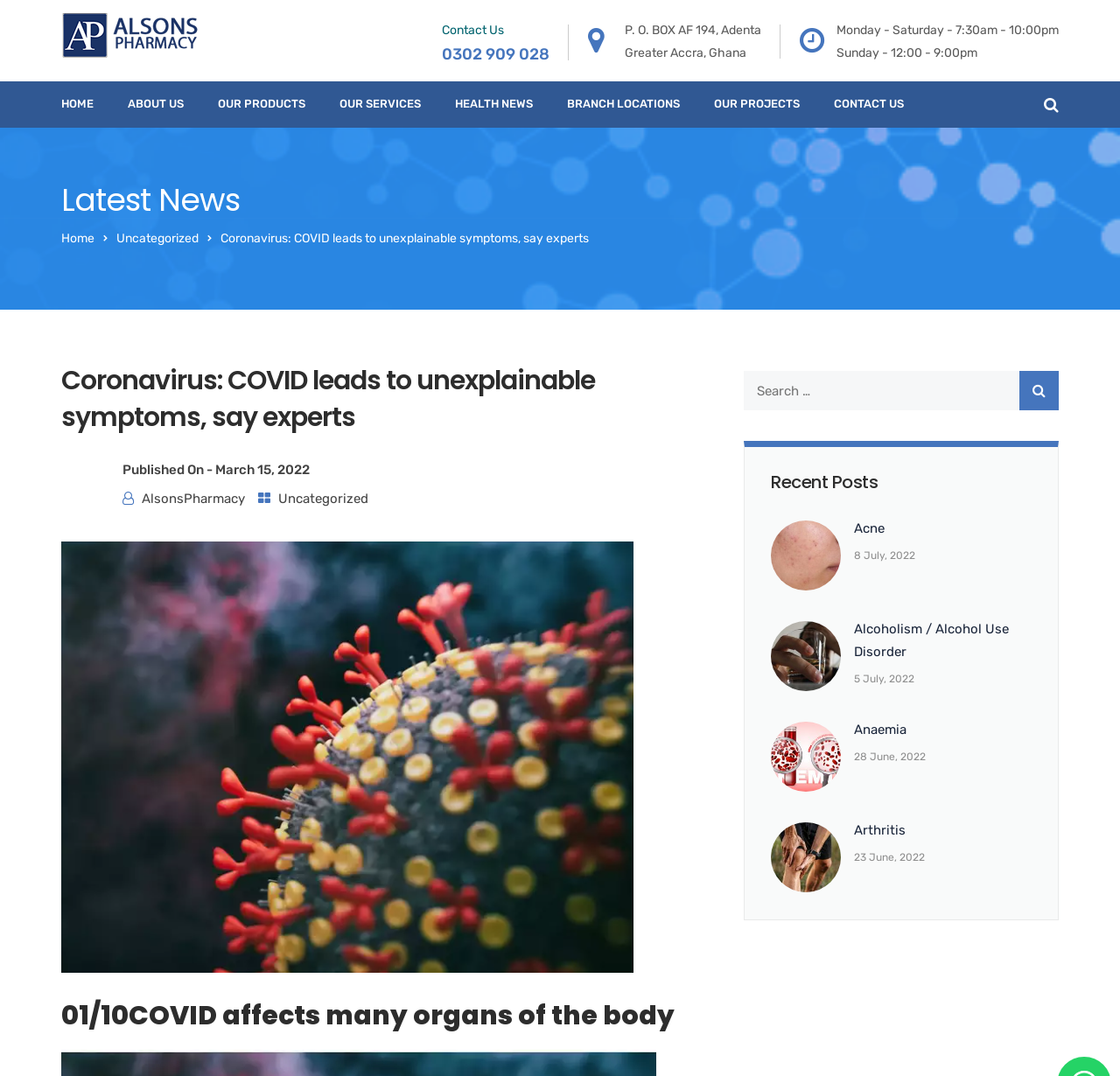Determine the bounding box coordinates of the clickable region to carry out the instruction: "Click on the HOME link".

[0.055, 0.076, 0.084, 0.119]